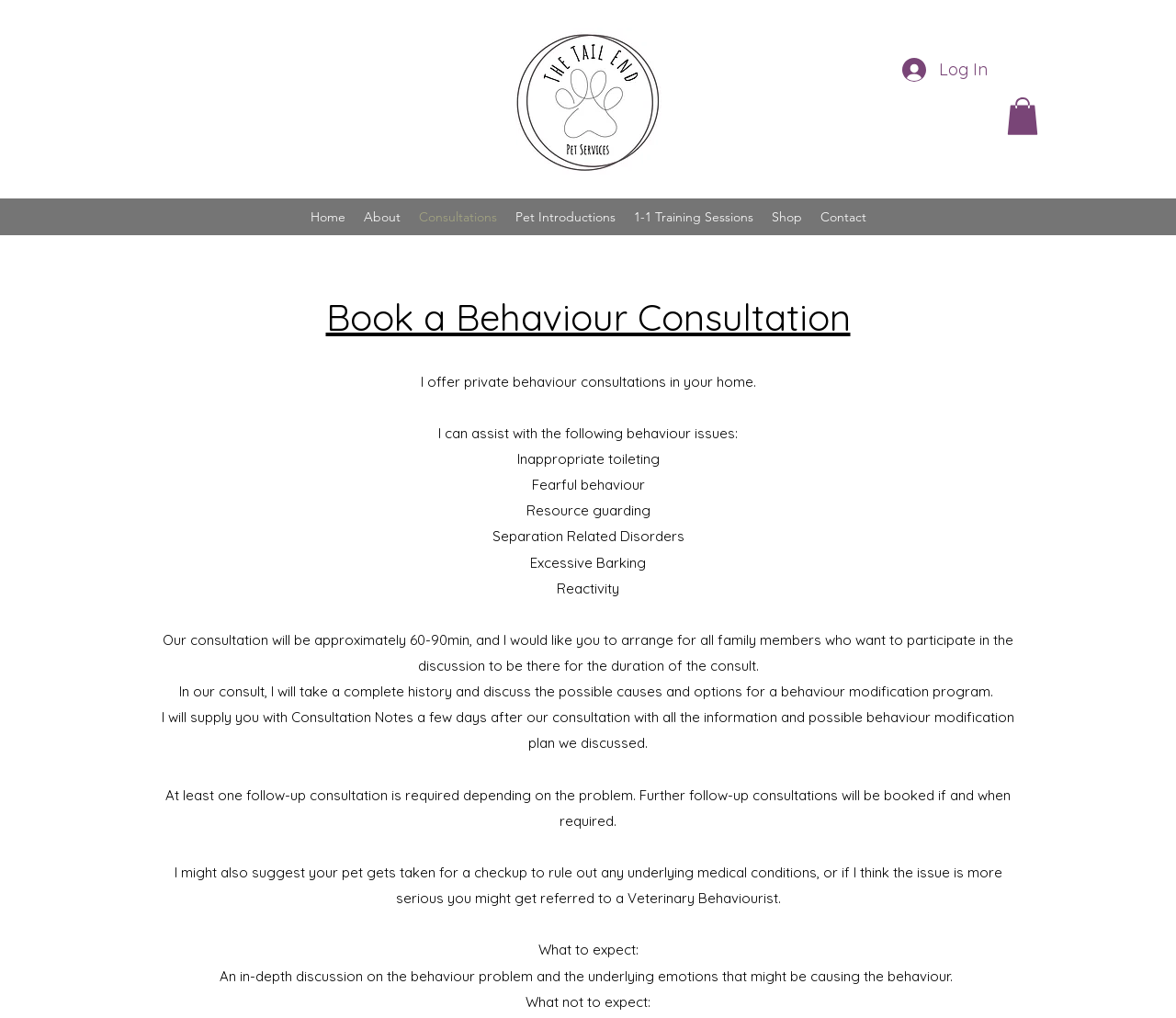Identify the primary heading of the webpage and provide its text.

Book a Behaviour Consultation